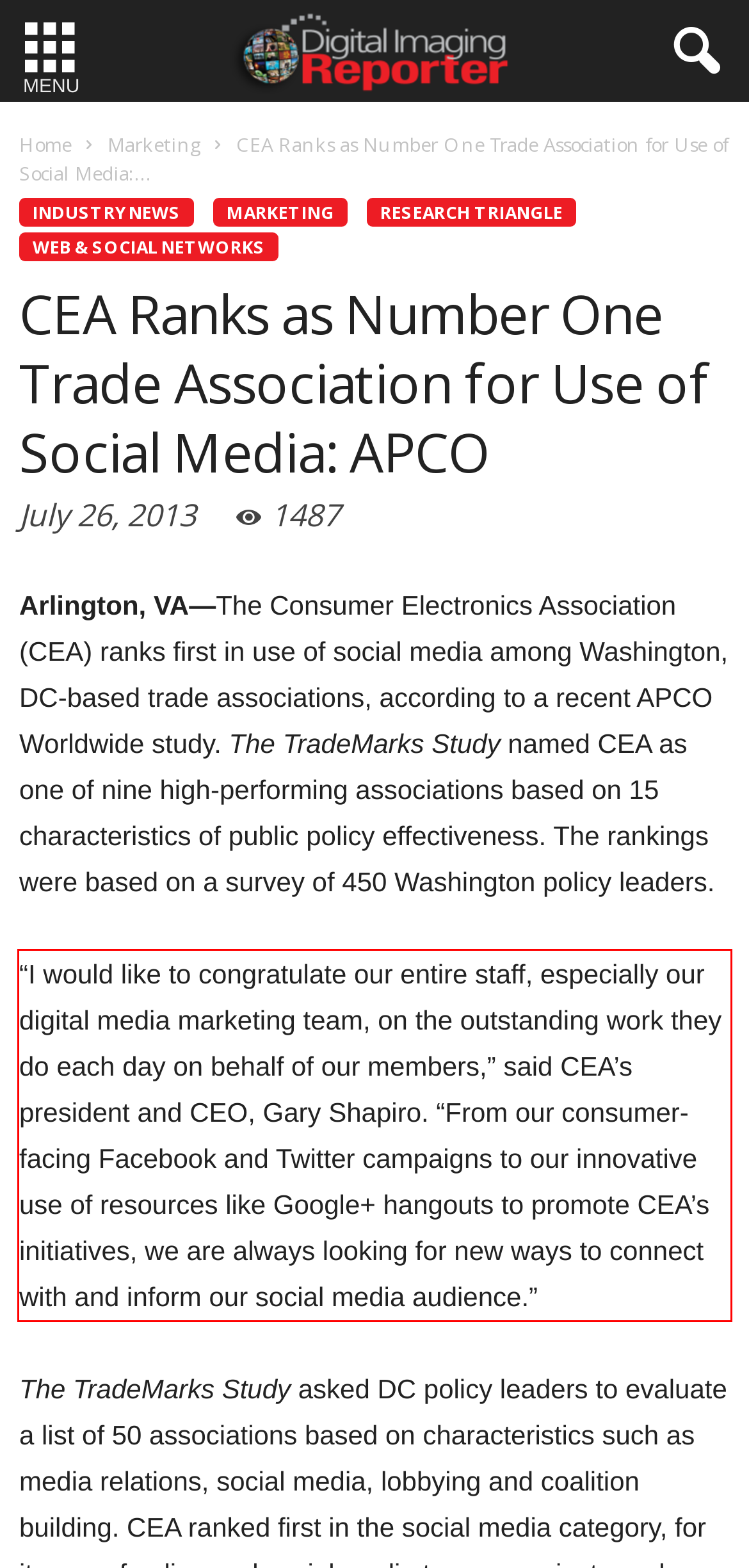Given a screenshot of a webpage containing a red rectangle bounding box, extract and provide the text content found within the red bounding box.

“I would like to congratulate our entire staff, especially our digital media marketing team, on the outstanding work they do each day on behalf of our members,” said CEA’s president and CEO, Gary Shapiro. “From our consumer-facing Facebook and Twitter campaigns to our innovative use of resources like Google+ hangouts to promote CEA’s initiatives, we are always looking for new ways to connect with and inform our social media audience.”